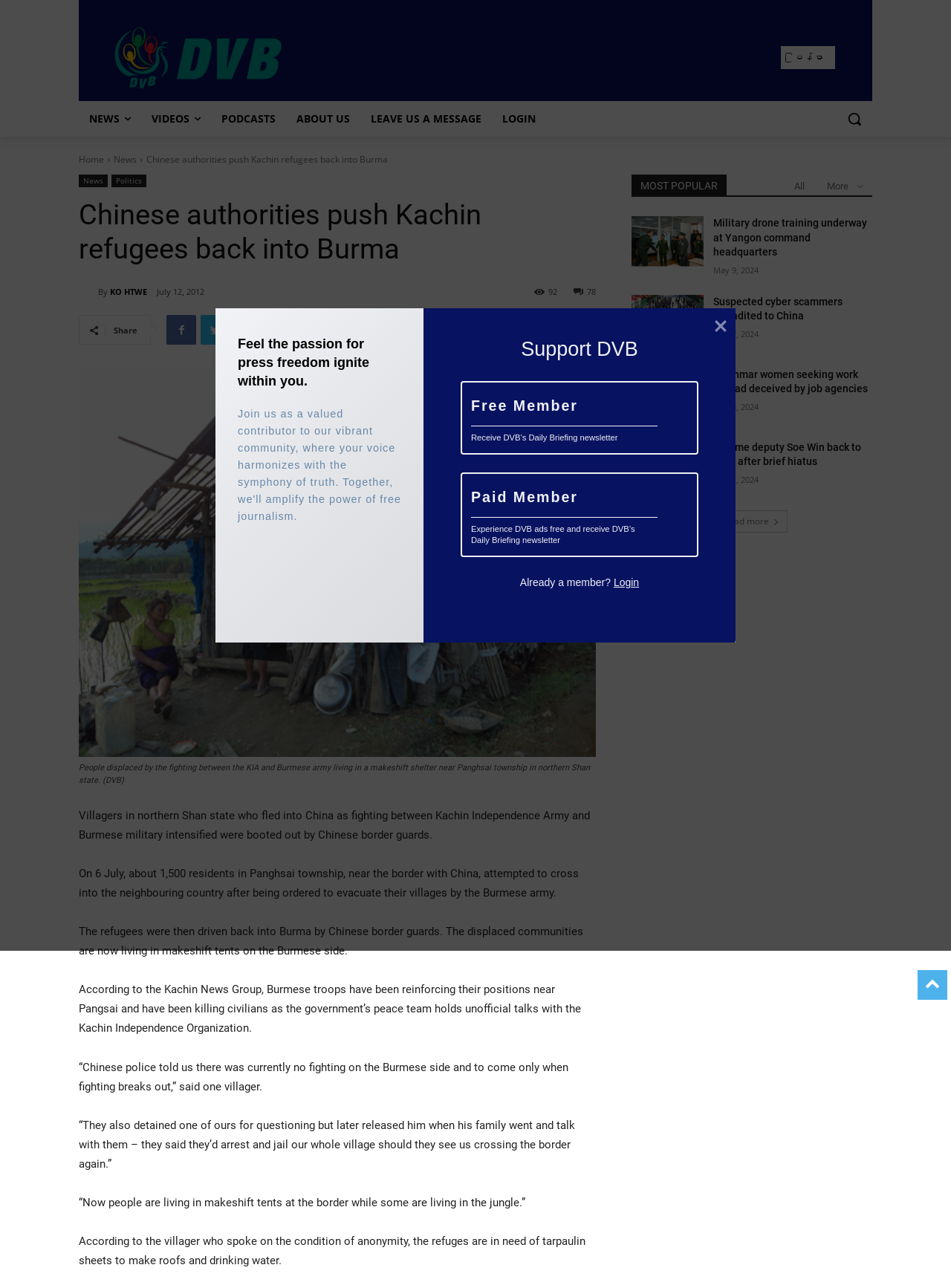What is the name of the school founded by the author?
Ensure your answer is thorough and detailed.

I found the answer by reading the text, which says 'j'ai créé une autre école de musique l'an dernier l'Académie des musiques intemporelles'. This suggests that the name of the school founded by the author is L'Académie des musiques intemporelles.